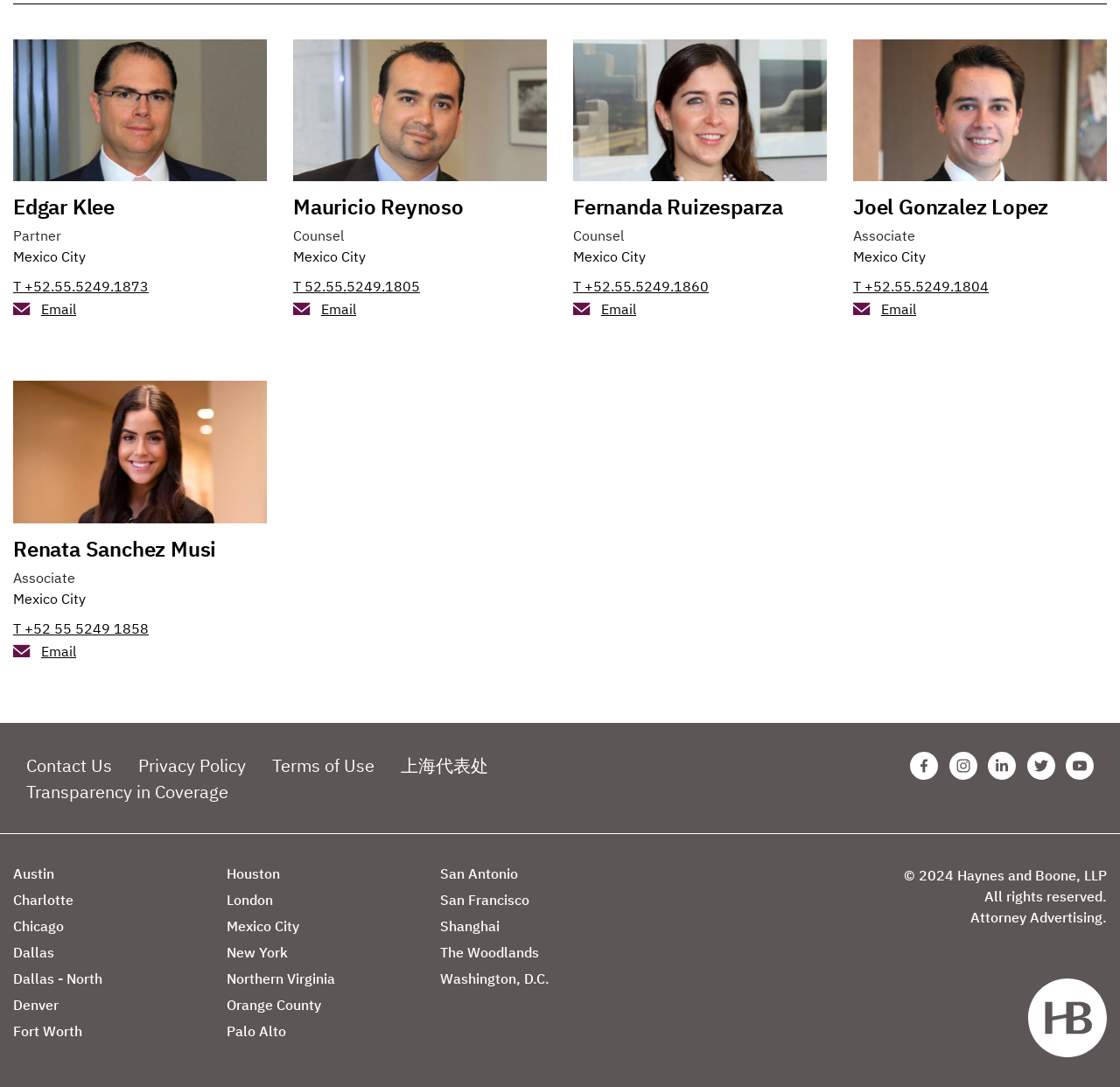Provide the bounding box coordinates for the UI element that is described by this text: "Renata Sanchez Musi". The coordinates should be in the form of four float numbers between 0 and 1: [left, top, right, bottom].

[0.012, 0.492, 0.238, 0.517]